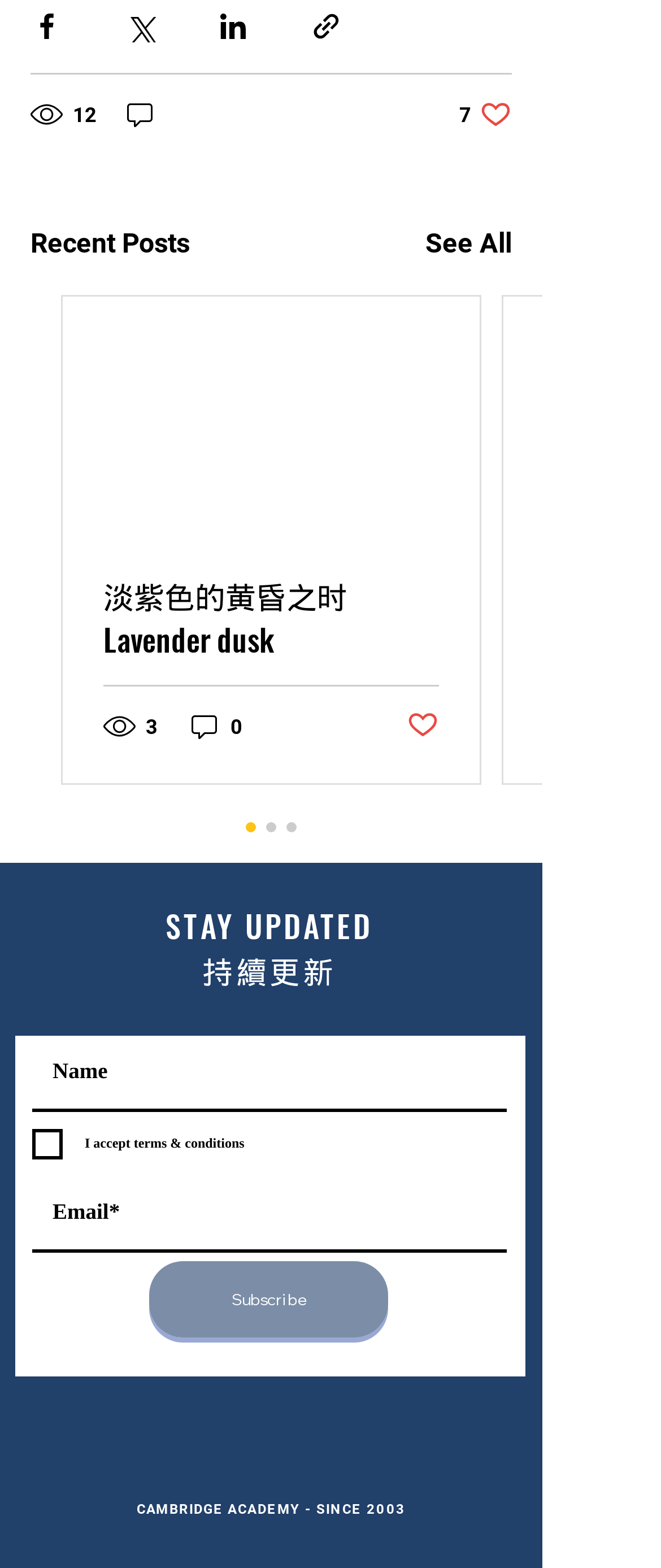Bounding box coordinates are to be given in the format (top-left x, top-left y, bottom-right x, bottom-right y). All values must be floating point numbers between 0 and 1. Provide the bounding box coordinate for the UI element described as: 联系销售

None